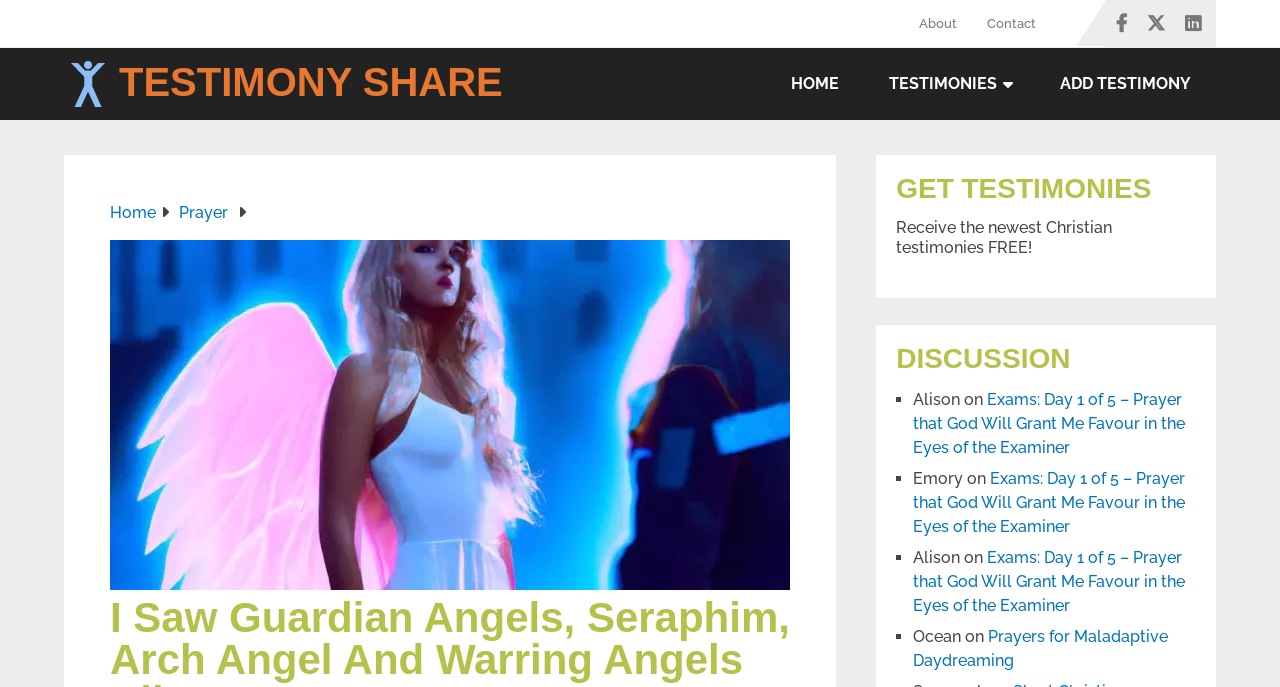Identify the bounding box coordinates of the element that should be clicked to fulfill this task: "Click on the 'Prayers for Maladaptive Daydreaming' link". The coordinates should be provided as four float numbers between 0 and 1, i.e., [left, top, right, bottom].

[0.713, 0.913, 0.913, 0.975]